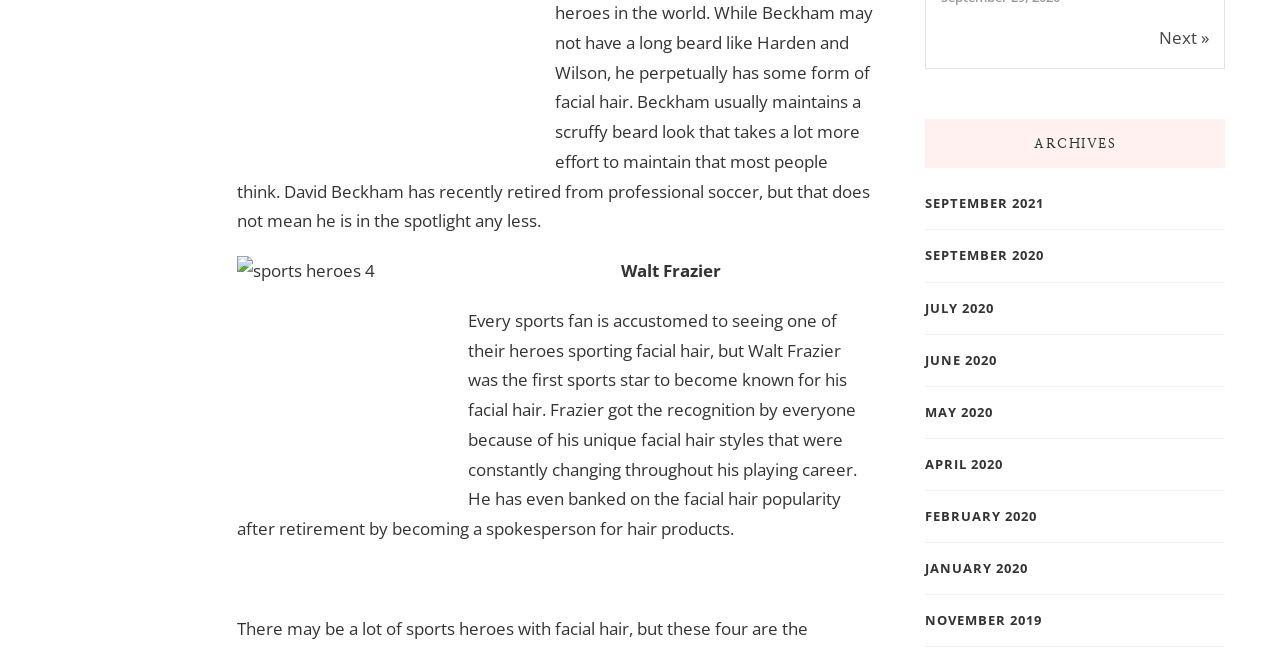Pinpoint the bounding box coordinates of the clickable element to carry out the following instruction: "View next page."

[0.905, 0.036, 0.945, 0.082]